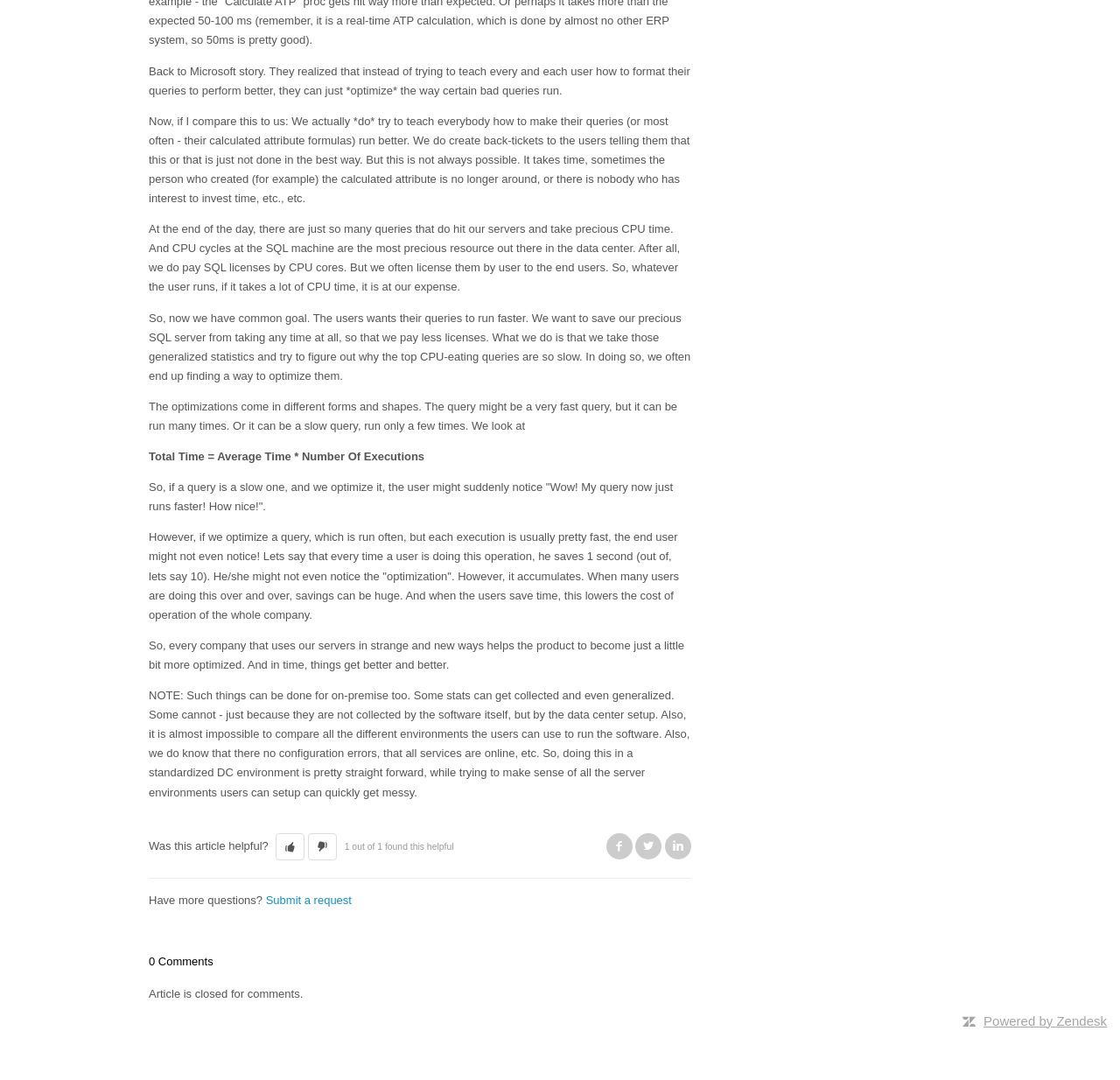Determine the bounding box for the UI element as described: "Powered by Zendesk". The coordinates should be represented as four float numbers between 0 and 1, formatted as [left, top, right, bottom].

[0.878, 0.938, 0.988, 0.952]